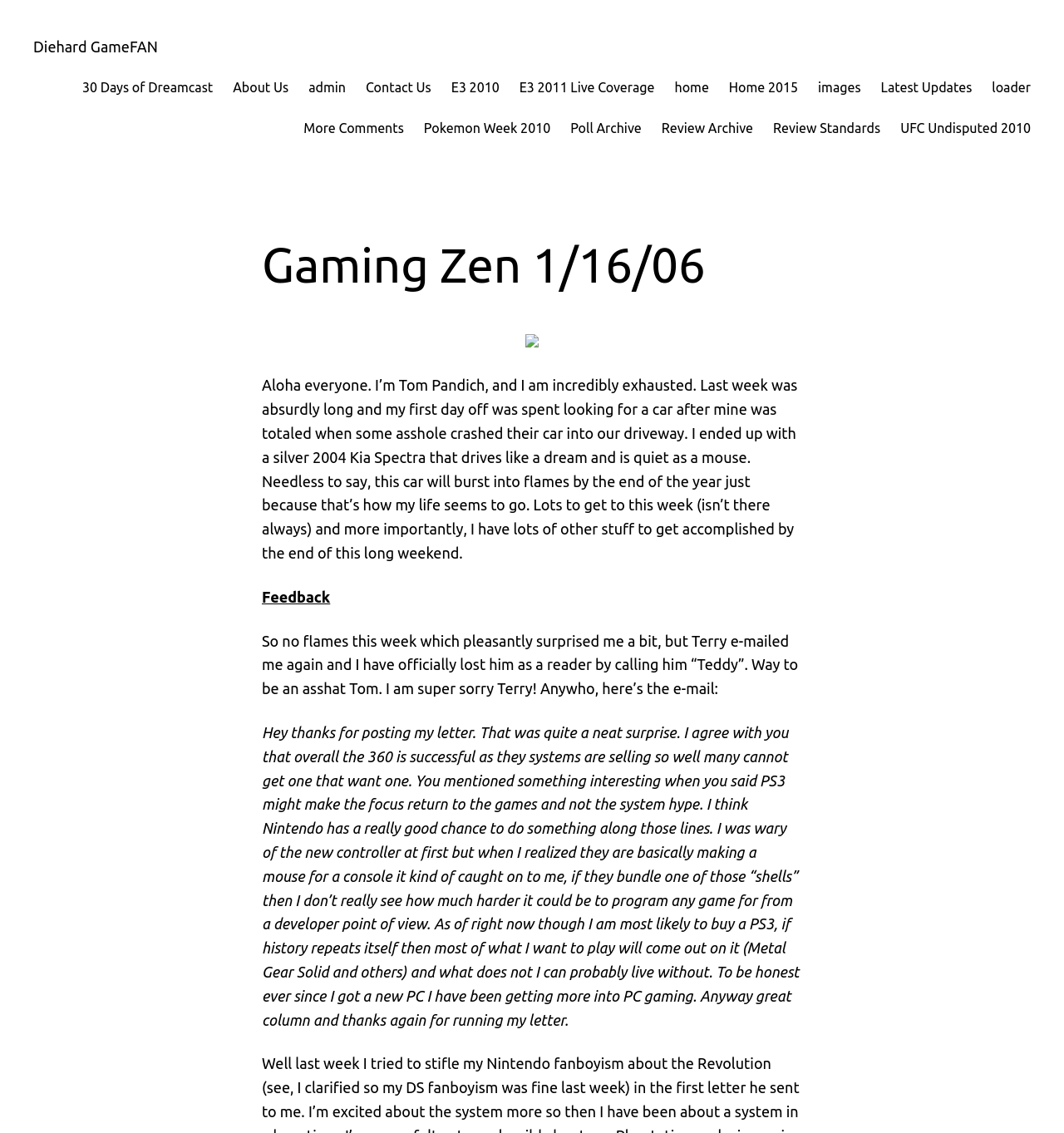Determine the bounding box coordinates of the section I need to click to execute the following instruction: "View the 'Review Archive'". Provide the coordinates as four float numbers between 0 and 1, i.e., [left, top, right, bottom].

[0.622, 0.104, 0.708, 0.123]